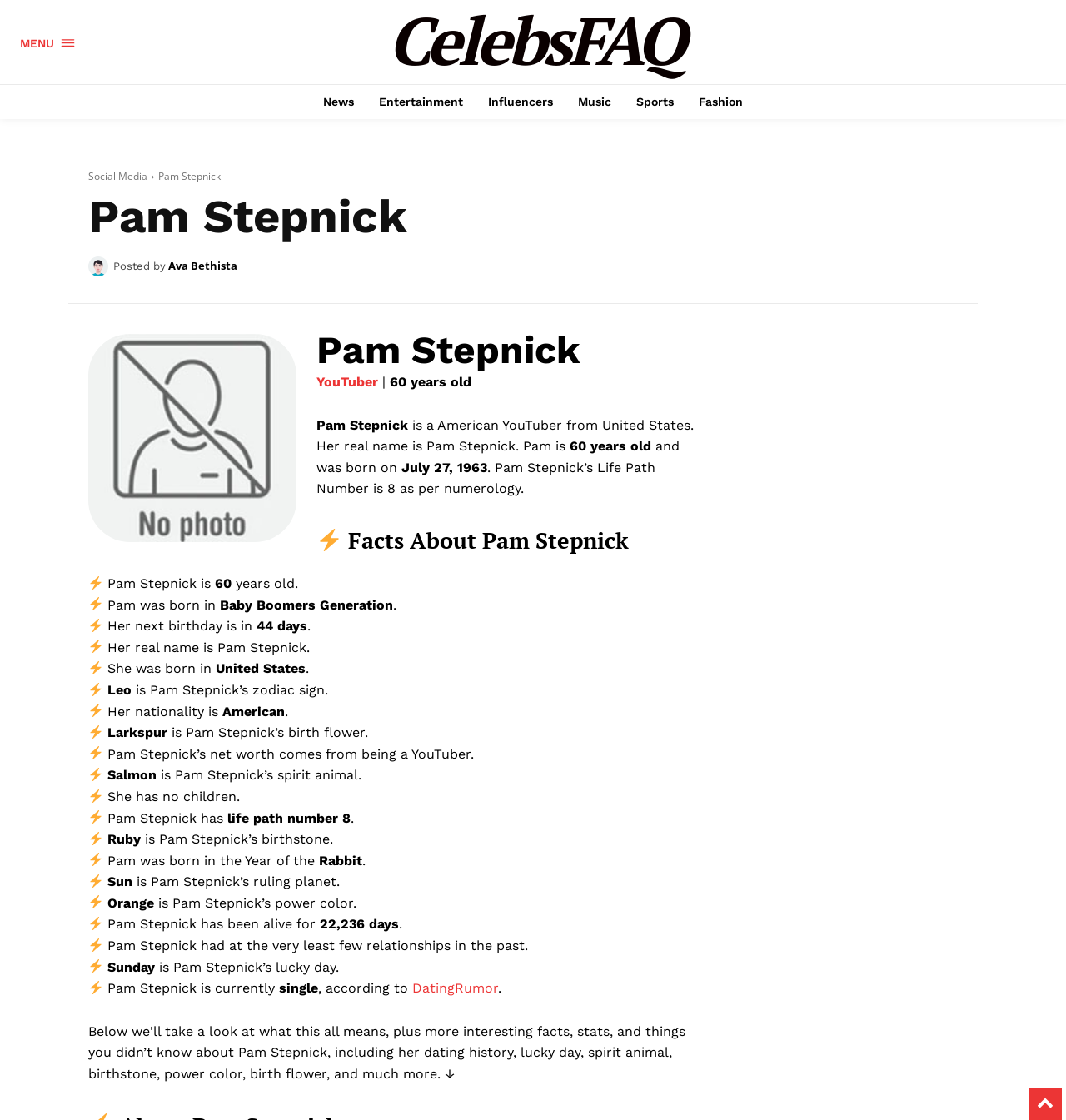Extract the bounding box coordinates for the described element: "Sports". The coordinates should be represented as four float numbers between 0 and 1: [left, top, right, bottom].

[0.589, 0.075, 0.64, 0.106]